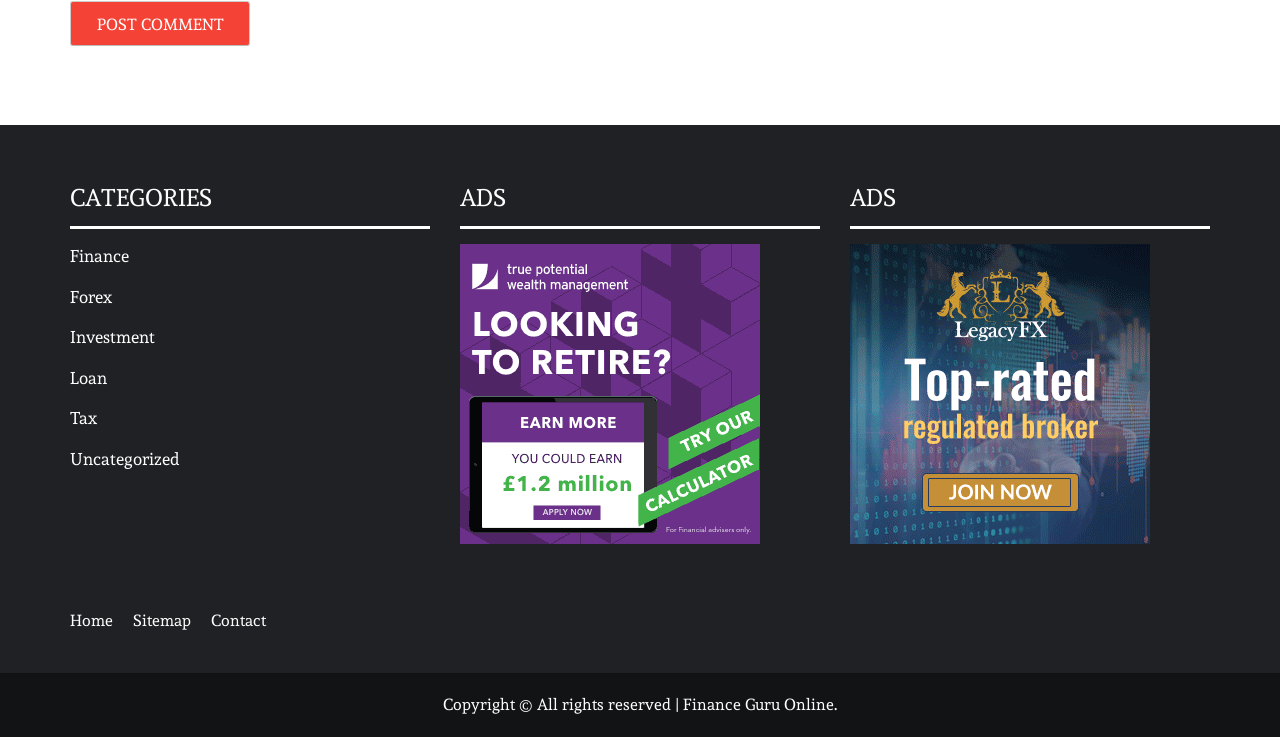Determine the bounding box coordinates for the element that should be clicked to follow this instruction: "View the 'Finance' category". The coordinates should be given as four float numbers between 0 and 1, in the format [left, top, right, bottom].

[0.055, 0.334, 0.101, 0.361]